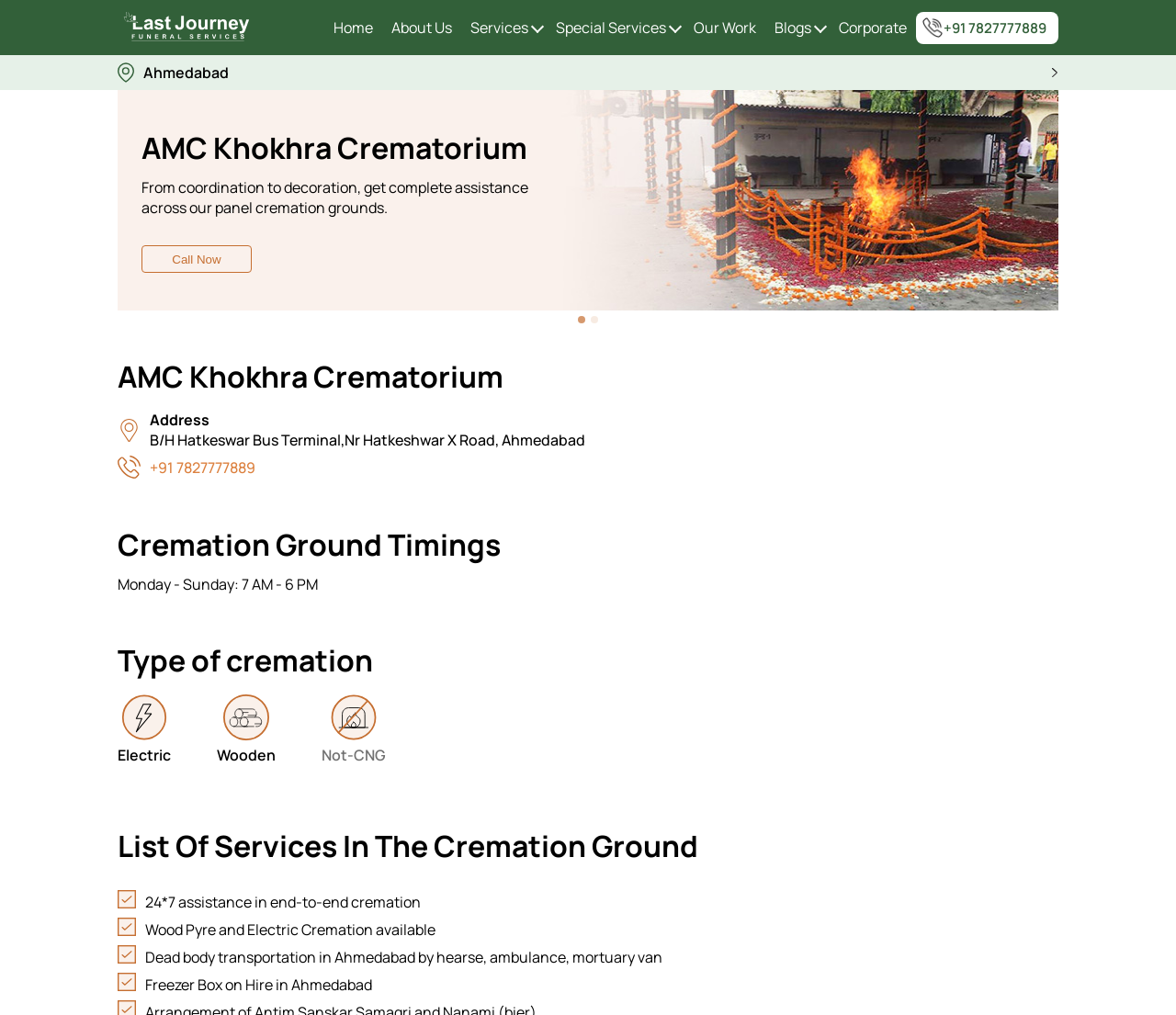Based on the image, provide a detailed and complete answer to the question: 
What are the timings of the cremation ground?

I found the timings by looking at the static text elements on the webpage, specifically the one with the text 'Cremation Ground Timings' followed by the actual timings.